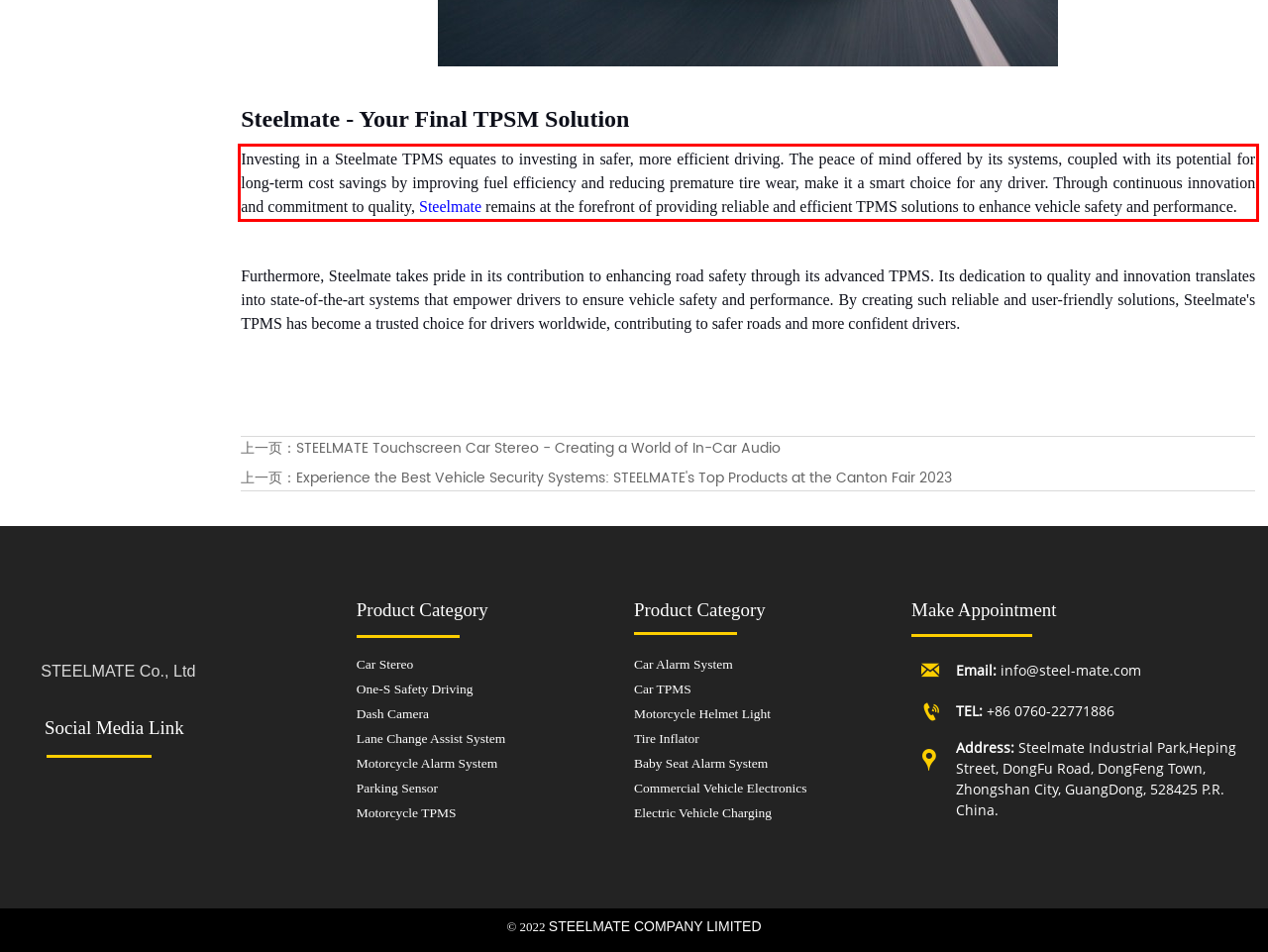Please perform OCR on the text within the red rectangle in the webpage screenshot and return the text content.

Investing in a Steelmate TPMS equates to investing in safer, more efficient driving. The peace of mind offered by its systems, coupled with its potential for long-term cost savings by improving fuel efficiency and reducing premature tire wear, make it a smart choice for any driver. Through continuous innovation and commitment to quality, Steelmate remains at the forefront of providing reliable and efficient TPMS solutions to enhance vehicle safety and performance.